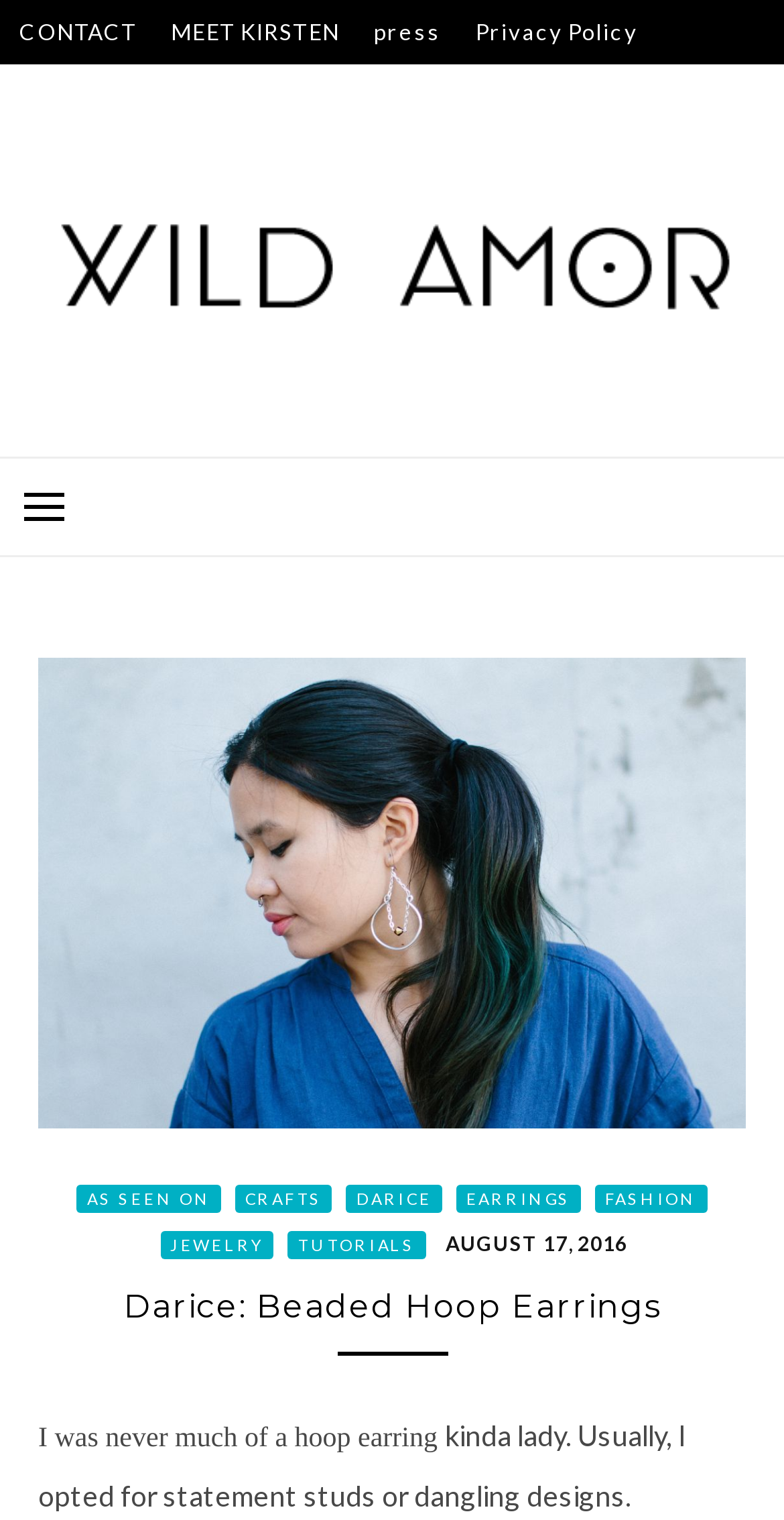What is the category of the 'CRAFTS' link?
By examining the image, provide a one-word or phrase answer.

HeaderAsNonLandmark